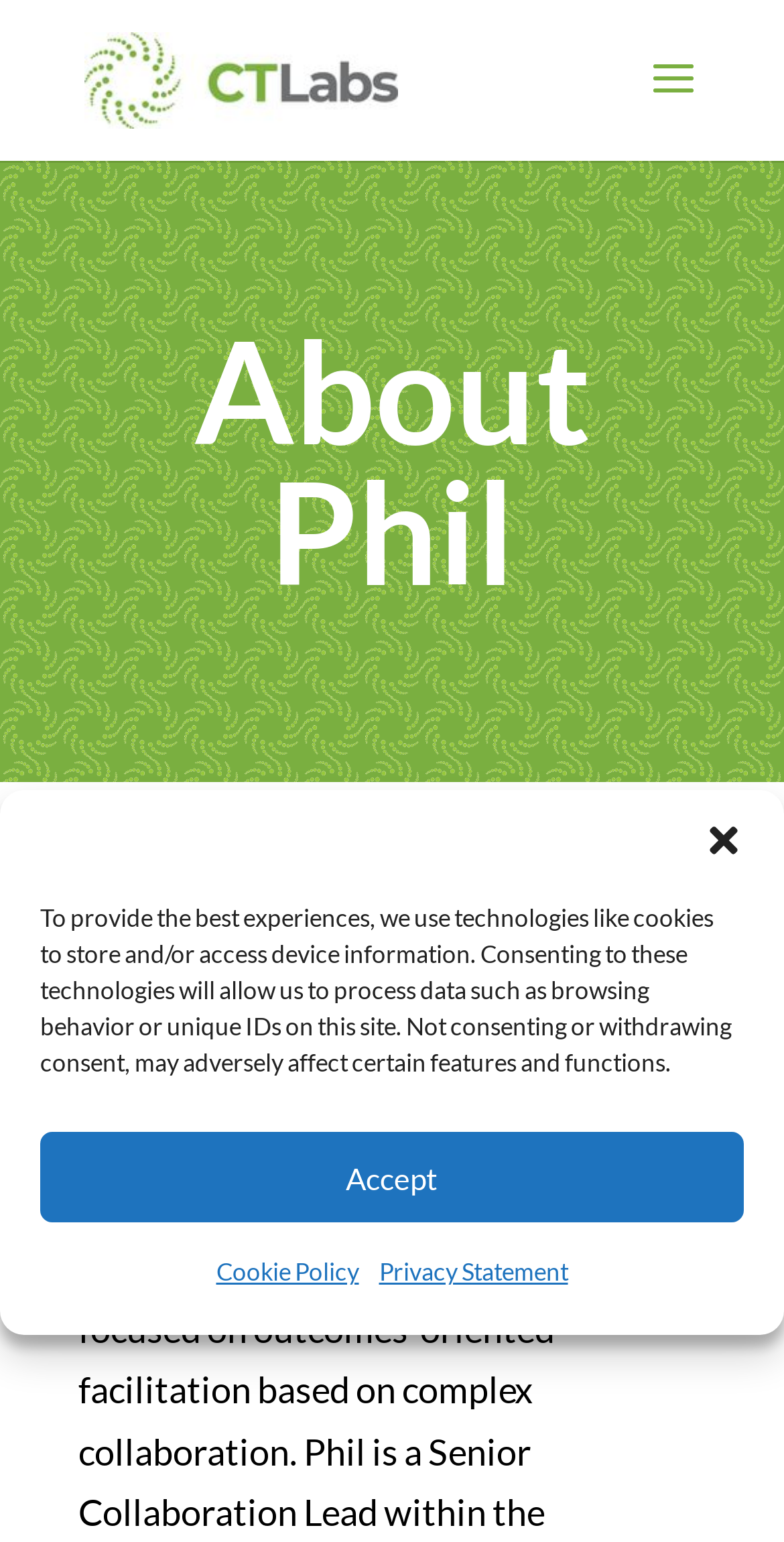Provide the bounding box coordinates for the UI element that is described as: "aria-label=""".

[0.897, 0.532, 0.949, 0.559]